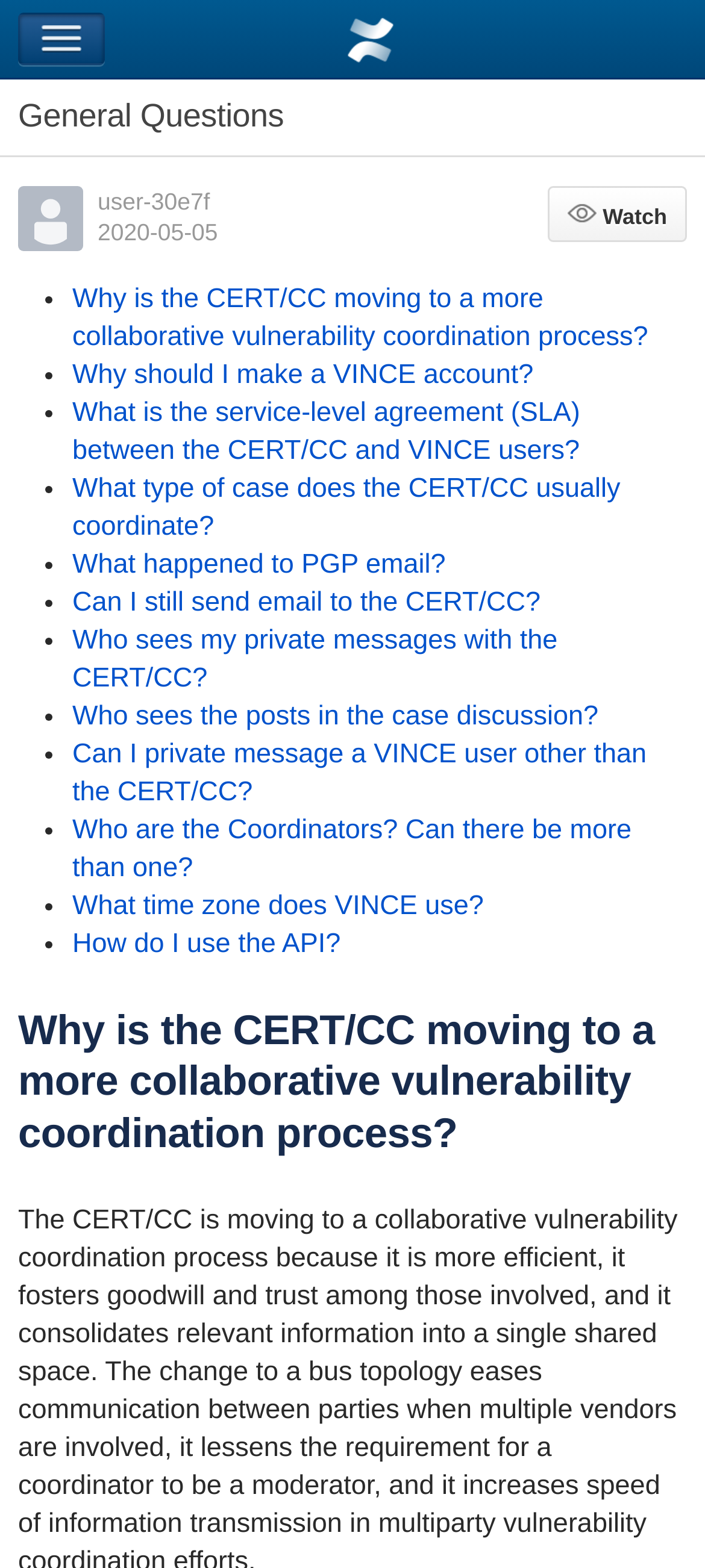Extract the bounding box coordinates of the UI element described by: "user-30e7f". The coordinates should include four float numbers ranging from 0 to 1, e.g., [left, top, right, bottom].

[0.138, 0.119, 0.298, 0.137]